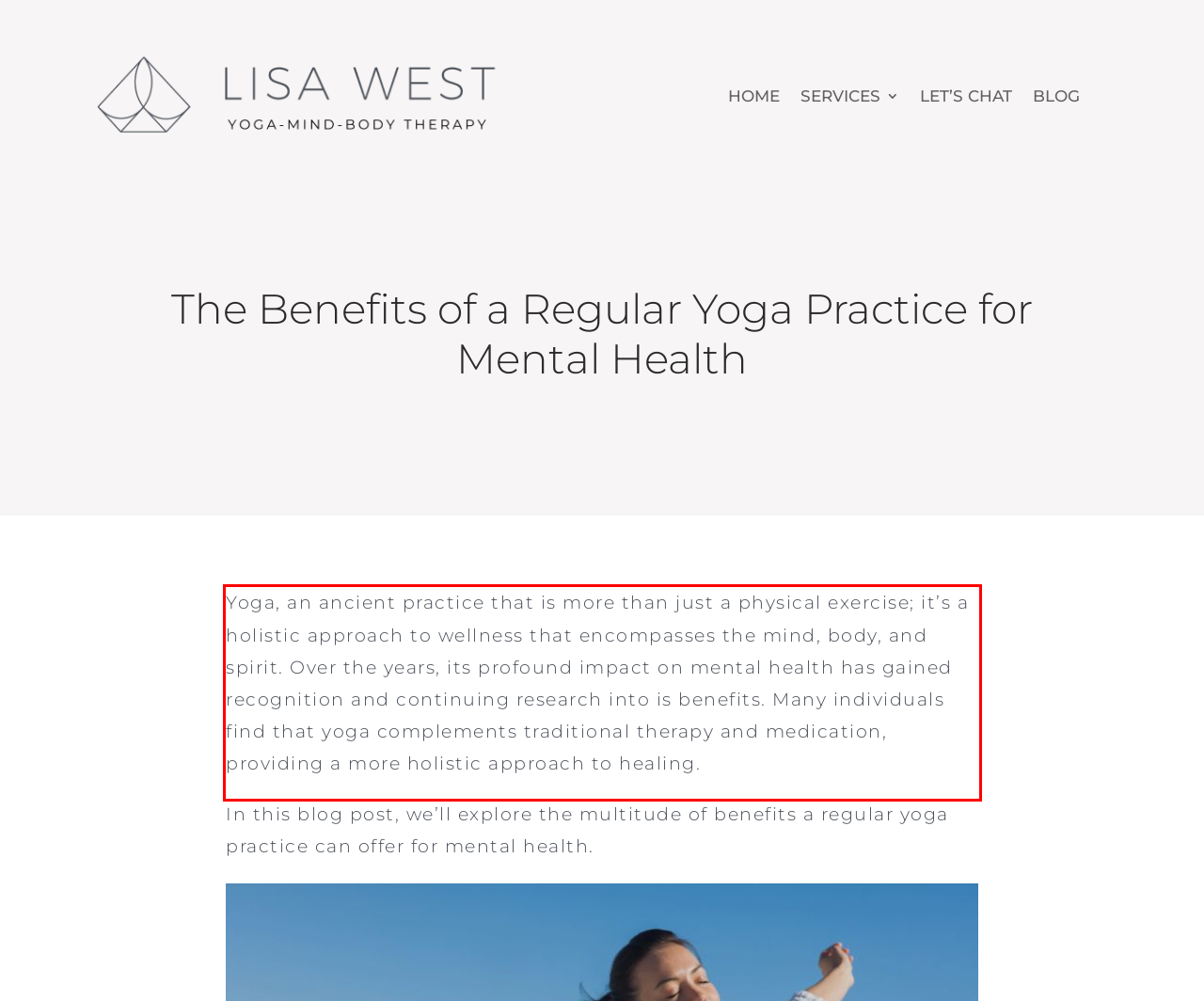The screenshot provided shows a webpage with a red bounding box. Apply OCR to the text within this red bounding box and provide the extracted content.

Yoga, an ancient practice that is more than just a physical exercise; it’s a holistic approach to wellness that encompasses the mind, body, and spirit. Over the years, its profound impact on mental health has gained recognition and continuing research into is benefits. Many individuals find that yoga complements traditional therapy and medication, providing a more holistic approach to healing.